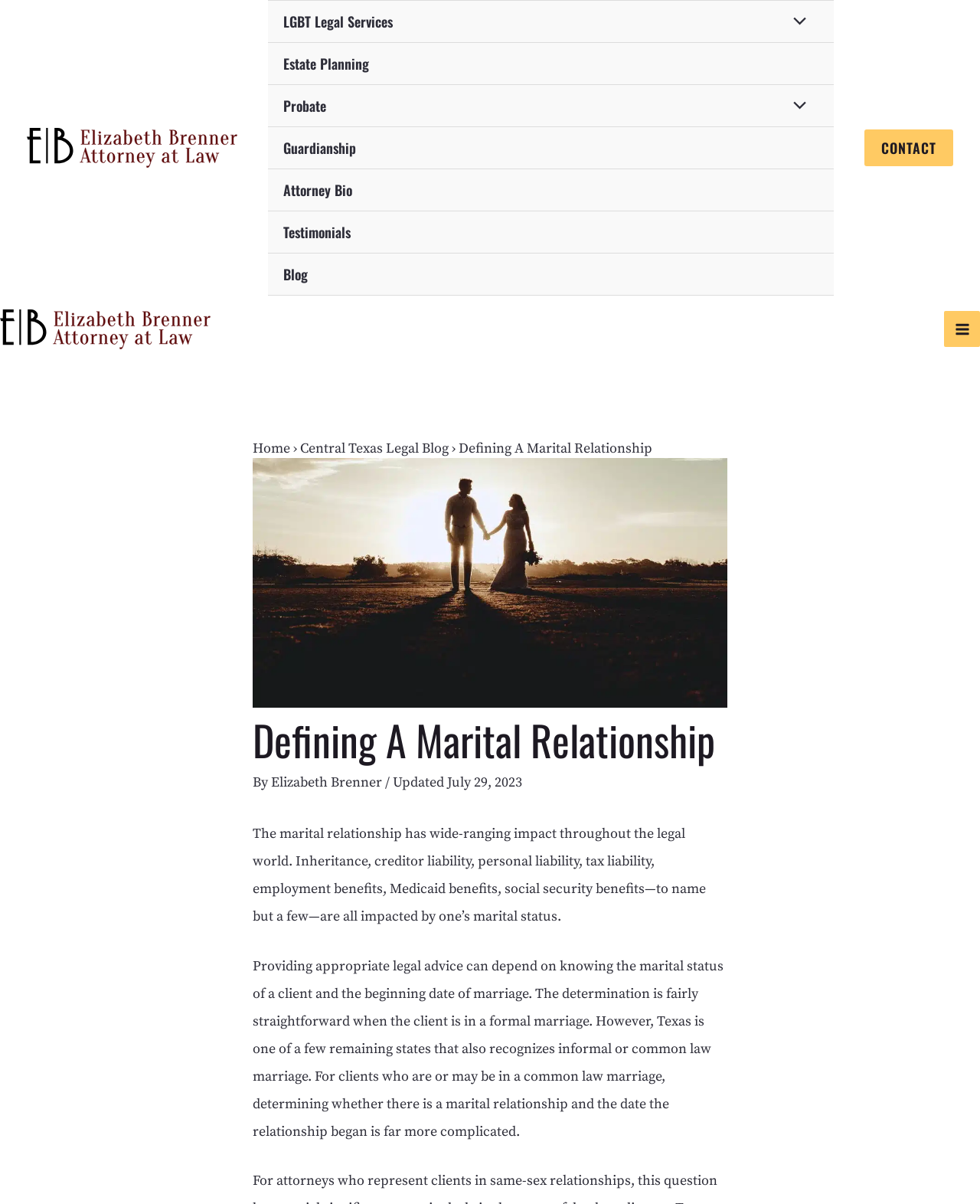Given the element description Home, predict the bounding box coordinates for the UI element in the webpage screenshot. The format should be (top-left x, top-left y, bottom-right x, bottom-right y), and the values should be between 0 and 1.

[0.258, 0.365, 0.296, 0.38]